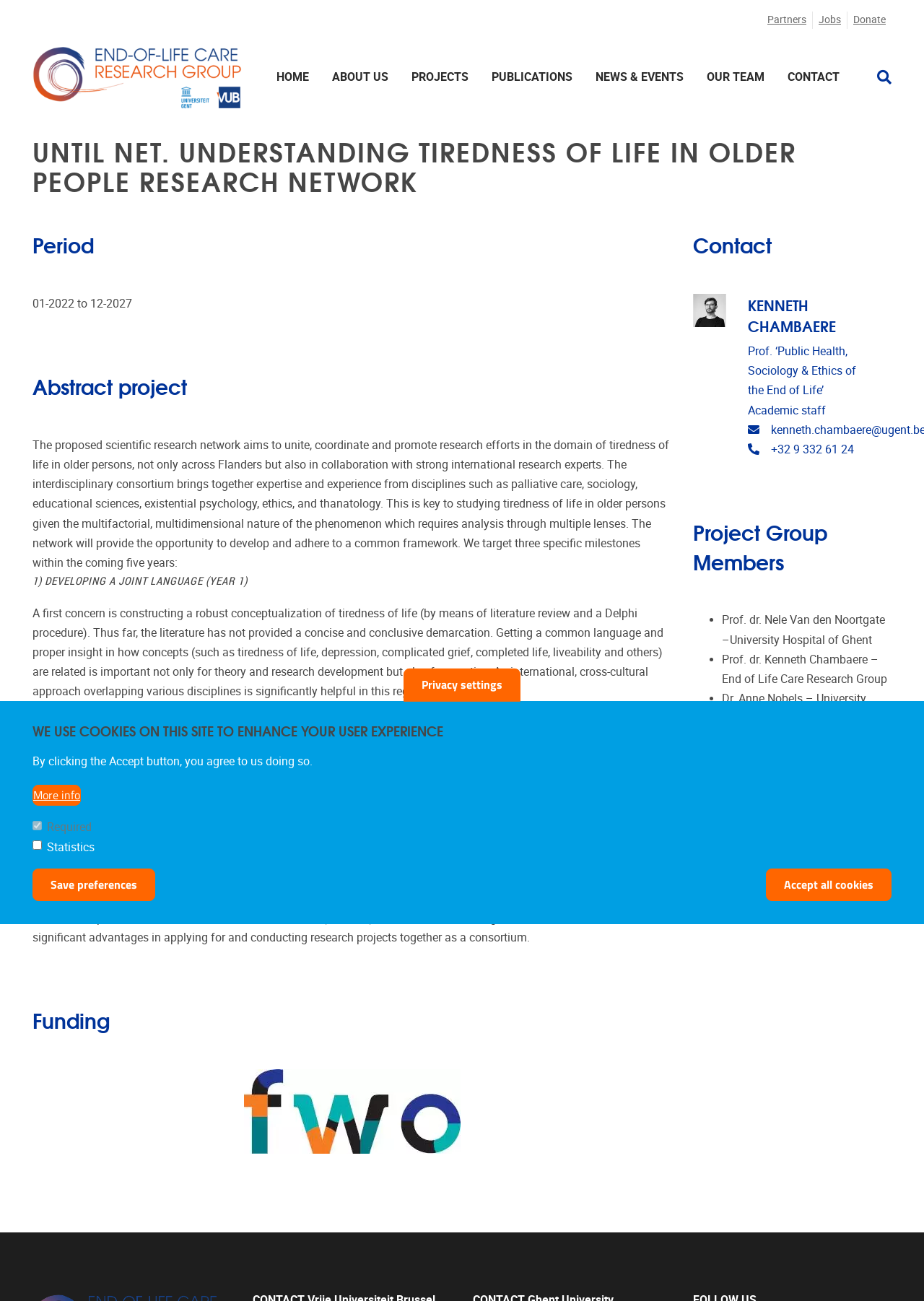What is the name of the research network?
Using the image, provide a detailed and thorough answer to the question.

The name of the research network can be found in the heading 'UNTIL NET. UNDERSTANDING TIREDNESS OF LIFE IN OLDER PEOPLE RESEARCH NETWORK' which is located at the top of the main content section.